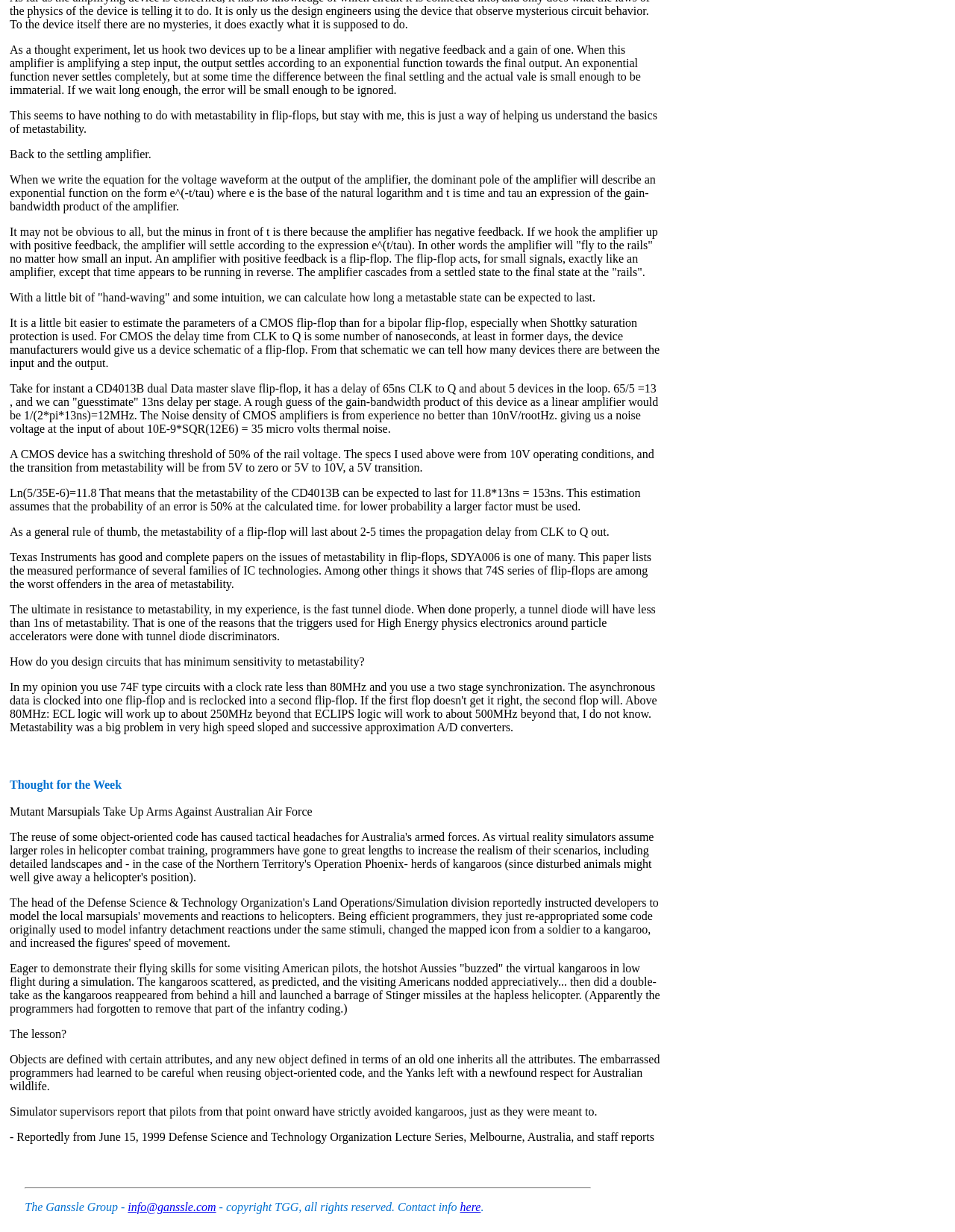Using the information in the image, give a detailed answer to the following question: What is the topic of the second story?

The second story is about a simulation exercise by the Australian Air Force, where they used virtual kangaroos that unexpectedly launched Stinger missiles at the helicopter, teaching the programmers a lesson about reusing object-oriented code.